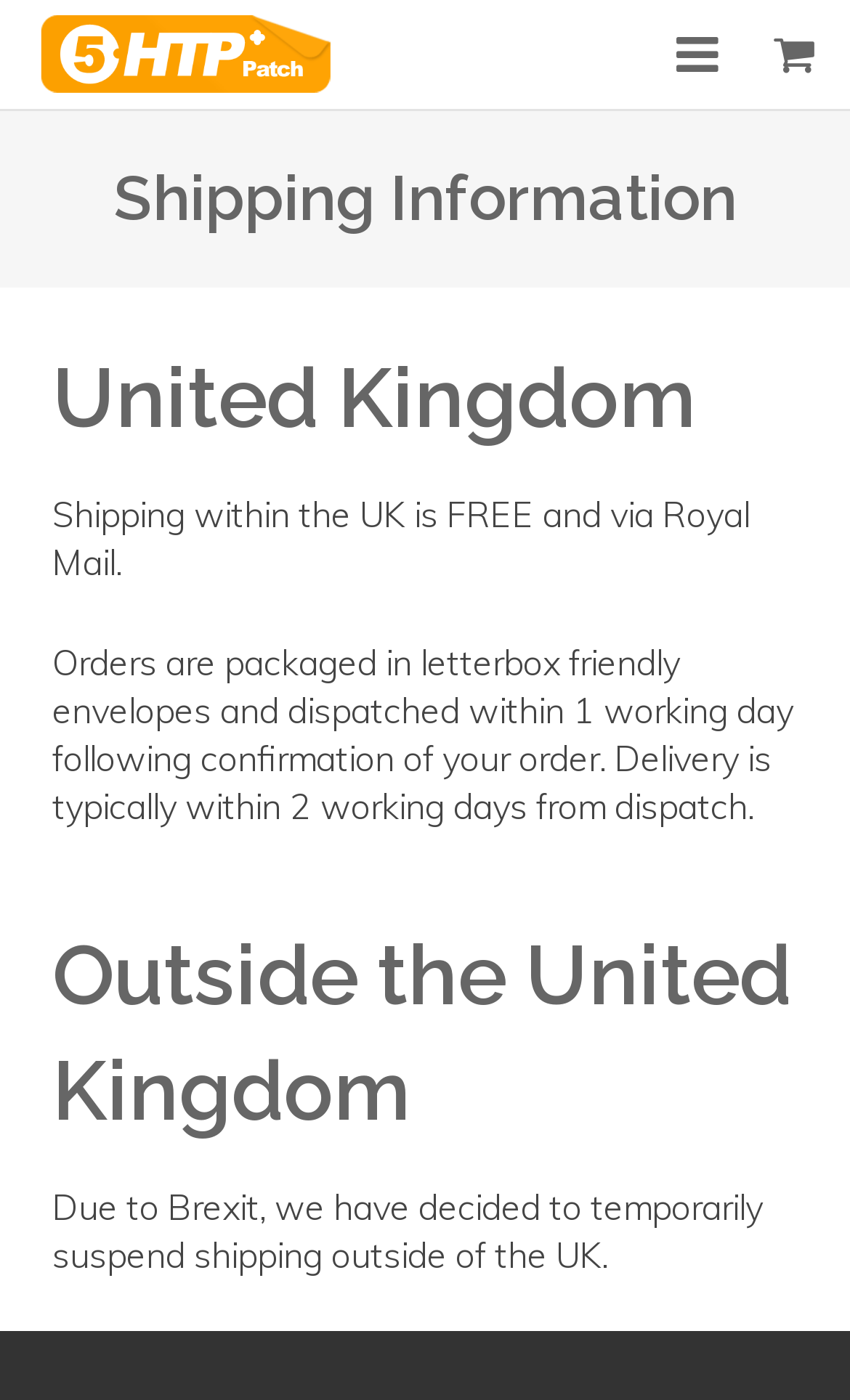Create a detailed narrative describing the layout and content of the webpage.

The webpage is about shipping information for a product called "5-HTP+ Patch". At the top, there are three links: "BUY NOW!" on the left, followed by "Support" and "My Account" to its right. Below these links, there is a heading that reads "Shipping Information". 

The main content of the page is divided into two sections. The first section is about shipping within the United Kingdom. It is headed by a subheading "United Kingdom" and contains two paragraphs of text. The first paragraph states that shipping within the UK is free and via Royal Mail. The second paragraph explains that orders are packaged in letterbox-friendly envelopes and dispatched within one working day, with delivery typically taking two working days from dispatch.

The second section is about shipping outside the United Kingdom, headed by a subheading "Outside the United Kingdom". This section contains a single paragraph of text, which announces that shipping outside of the UK has been temporarily suspended due to Brexit.